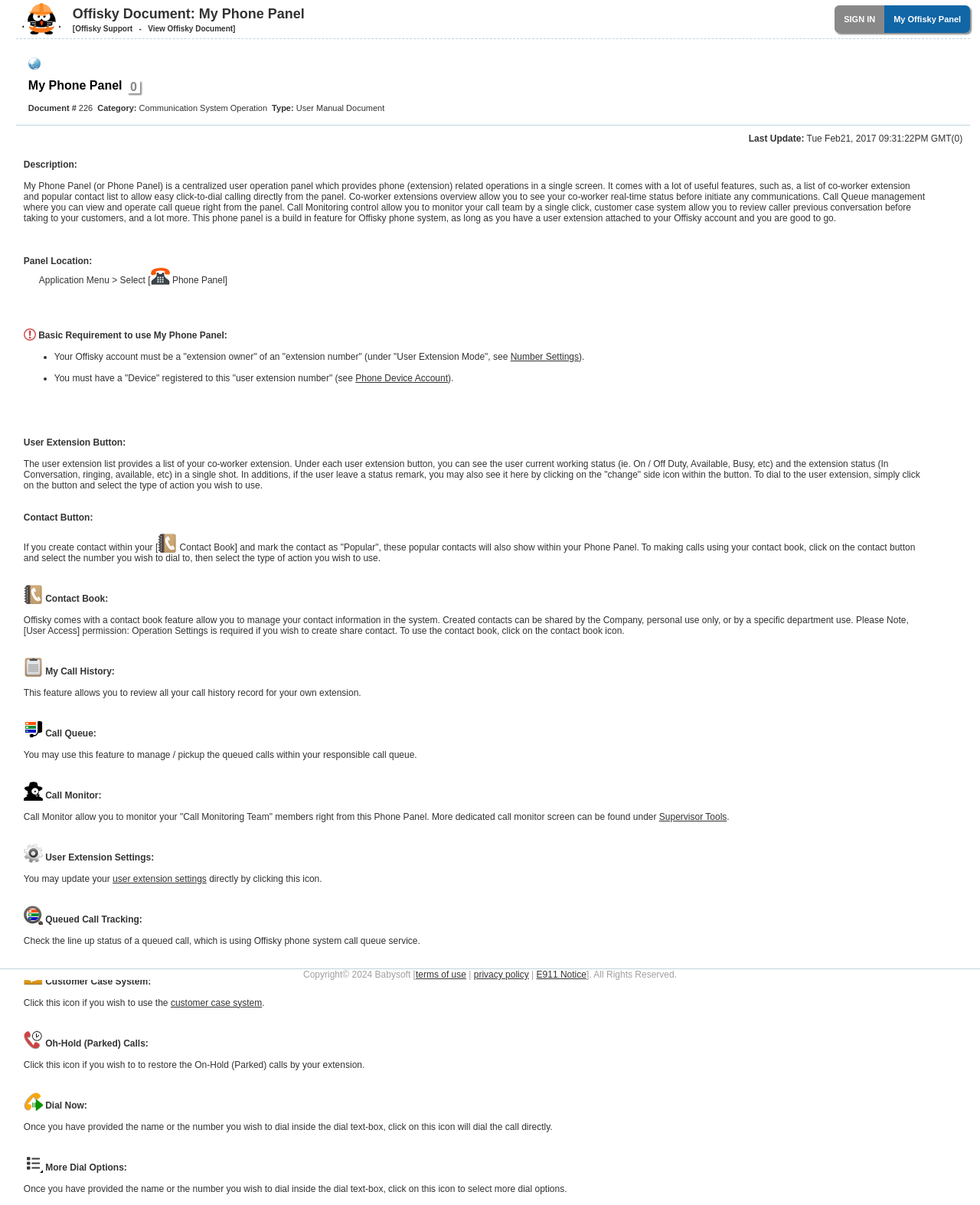Find the bounding box coordinates of the clickable area that will achieve the following instruction: "View Offisky Document".

[0.074, 0.018, 0.319, 0.027]